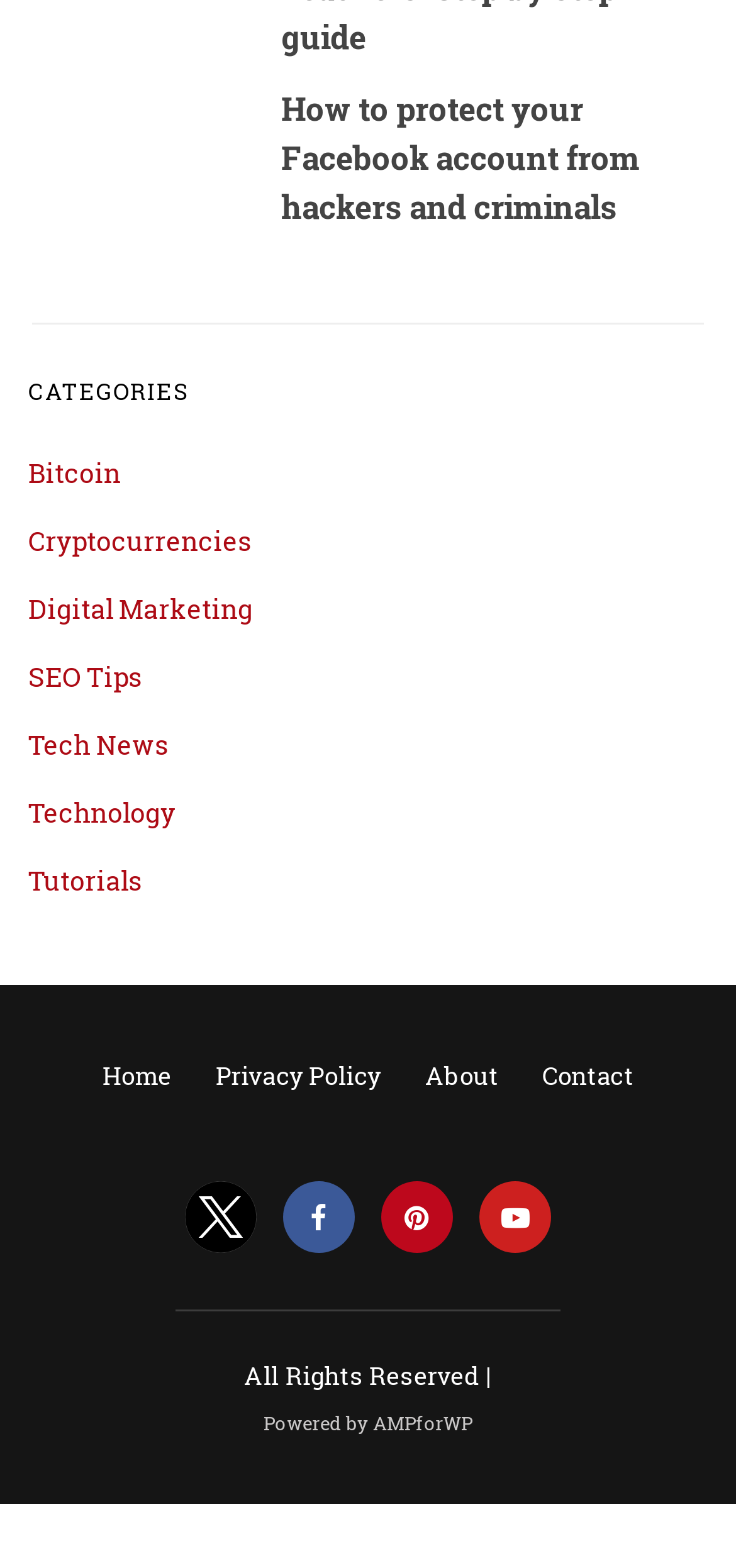Locate the bounding box coordinates of the element that should be clicked to execute the following instruction: "Click on the 'How to protect your Facebook account from hackers and criminals' link".

[0.382, 0.055, 0.87, 0.145]